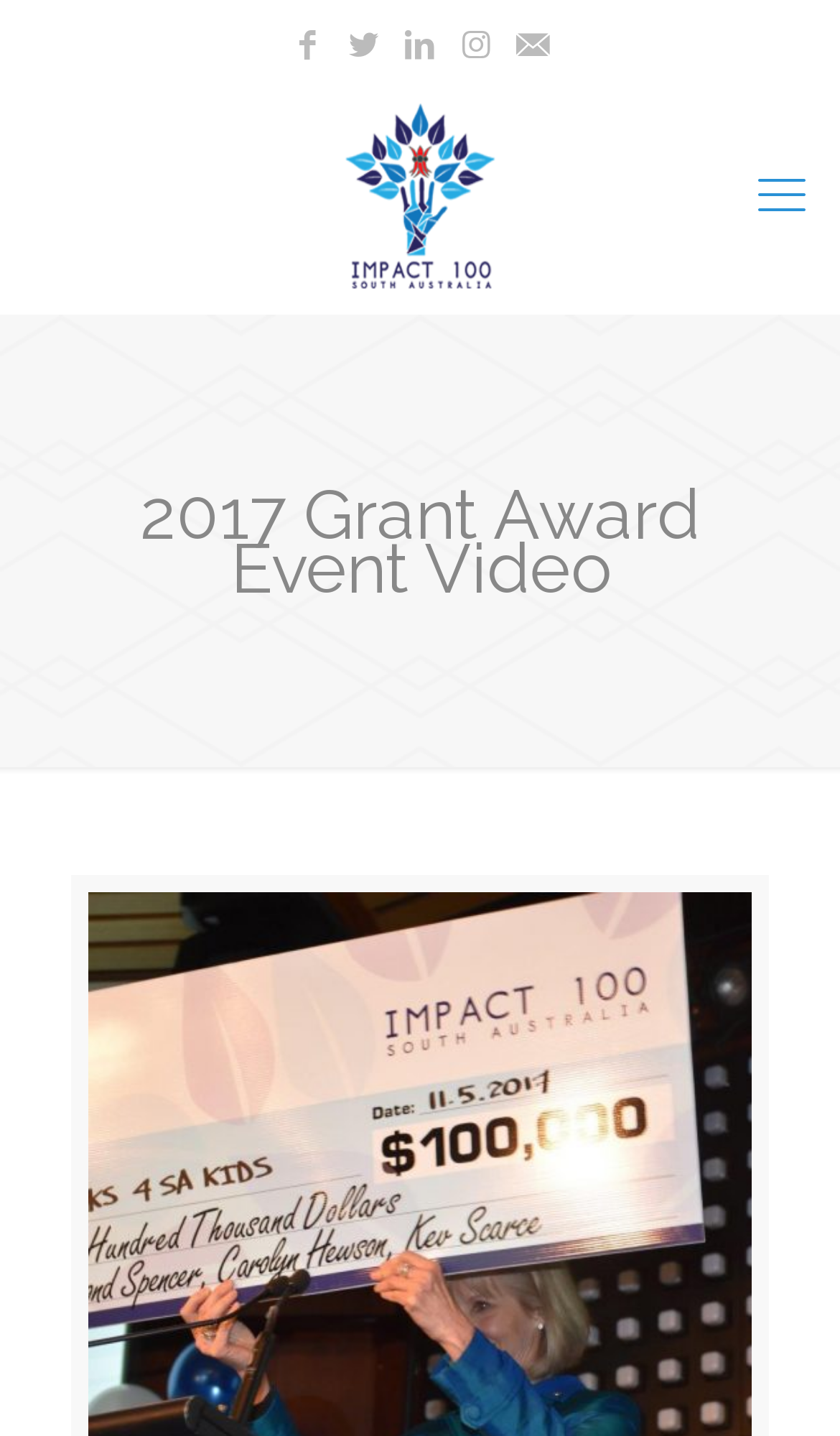Can you find and provide the main heading text of this webpage?

2017 Grant Award Event Video